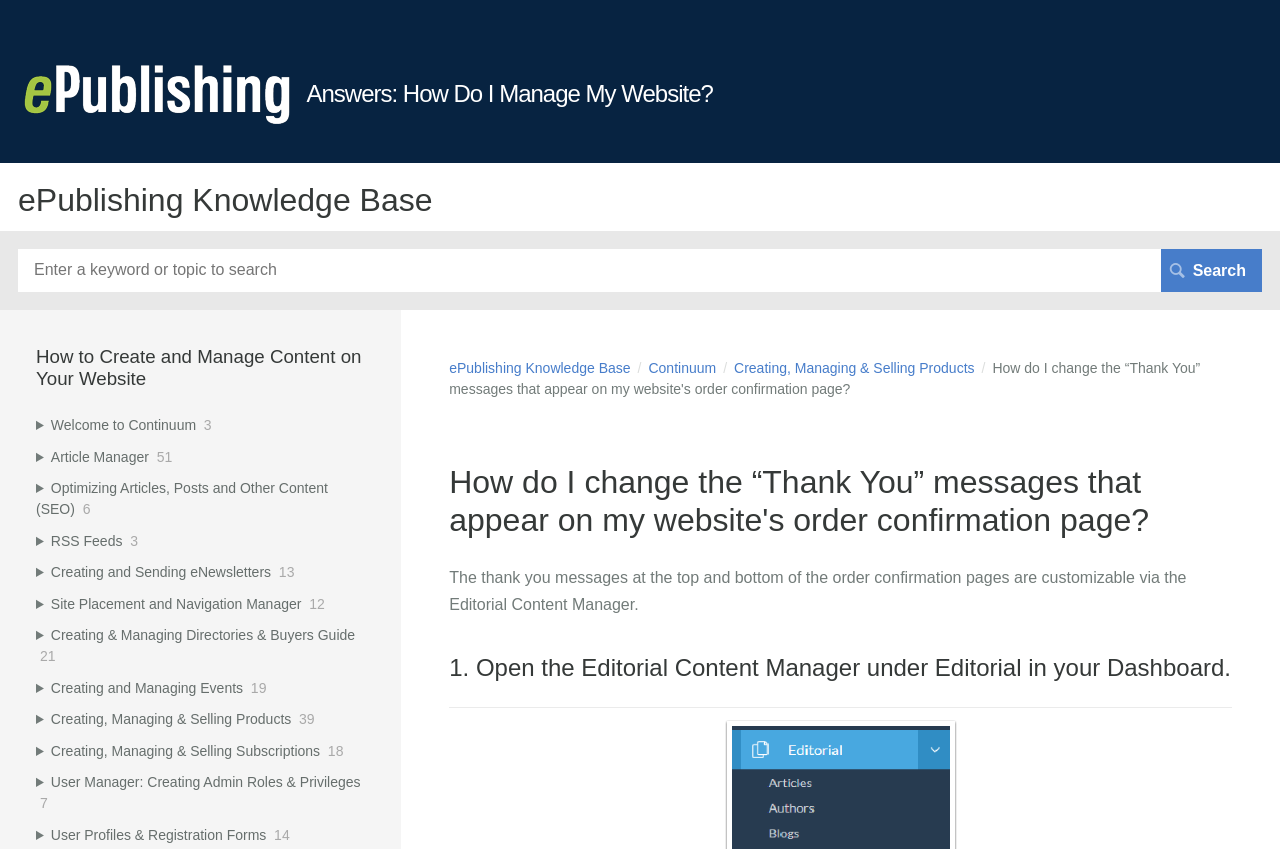Pinpoint the bounding box coordinates of the clickable element needed to complete the instruction: "Open the Editorial Content Manager". The coordinates should be provided as four float numbers between 0 and 1: [left, top, right, bottom].

[0.351, 0.77, 0.962, 0.804]